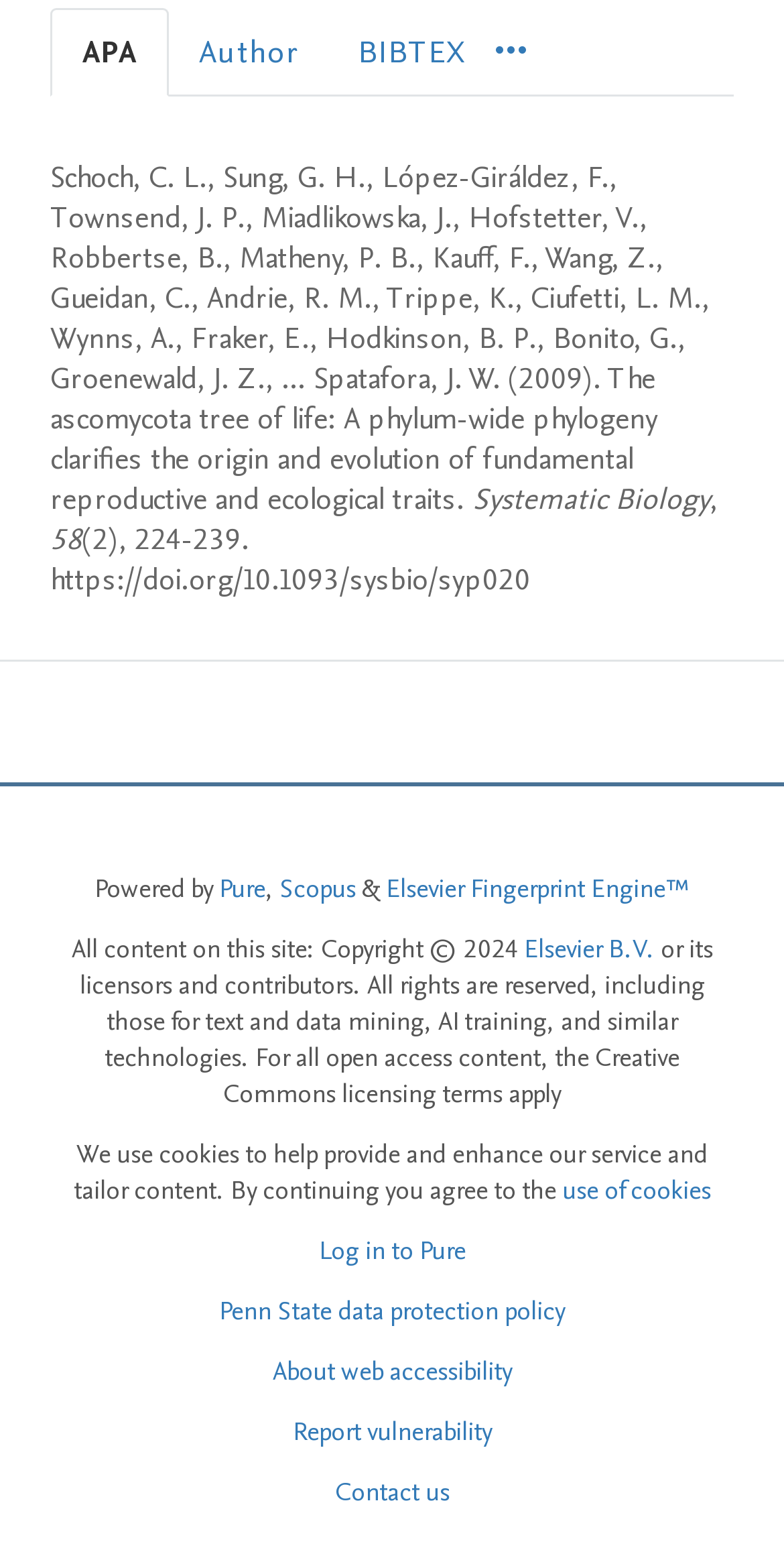Locate the bounding box coordinates of the clickable part needed for the task: "View the full article on Systematic Biology".

[0.603, 0.306, 0.905, 0.332]